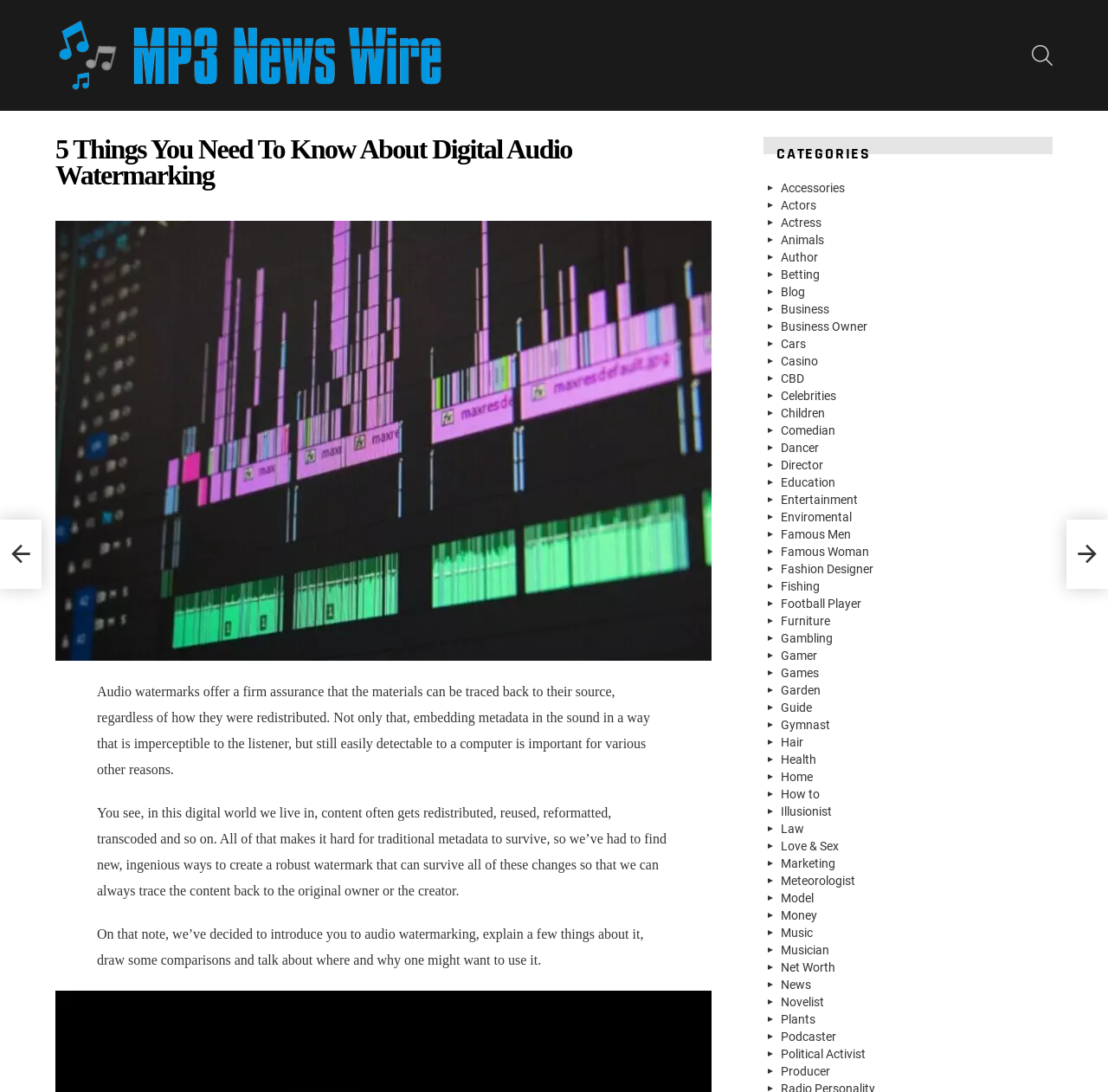Please identify the bounding box coordinates of the region to click in order to complete the given instruction: "Click on the 'Music' category". The coordinates should be four float numbers between 0 and 1, i.e., [left, top, right, bottom].

[0.689, 0.846, 0.95, 0.862]